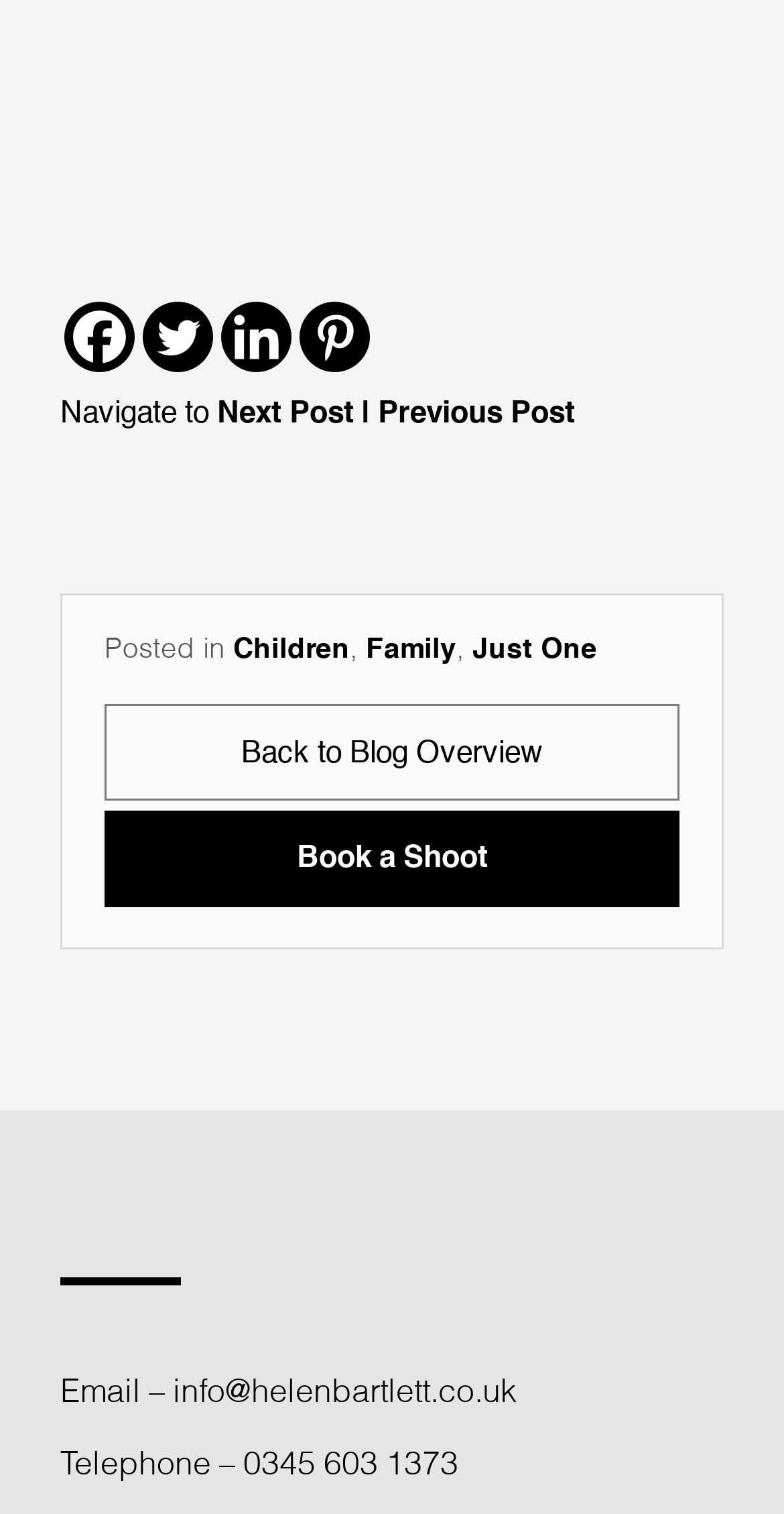Bounding box coordinates are specified in the format (top-left x, top-left y, bottom-right x, bottom-right y). All values are floating point numbers bounded between 0 and 1. Please provide the bounding box coordinate of the region this sentence describes: aria-label="Linkedin" title="Linkedin"

[0.282, 0.199, 0.372, 0.245]